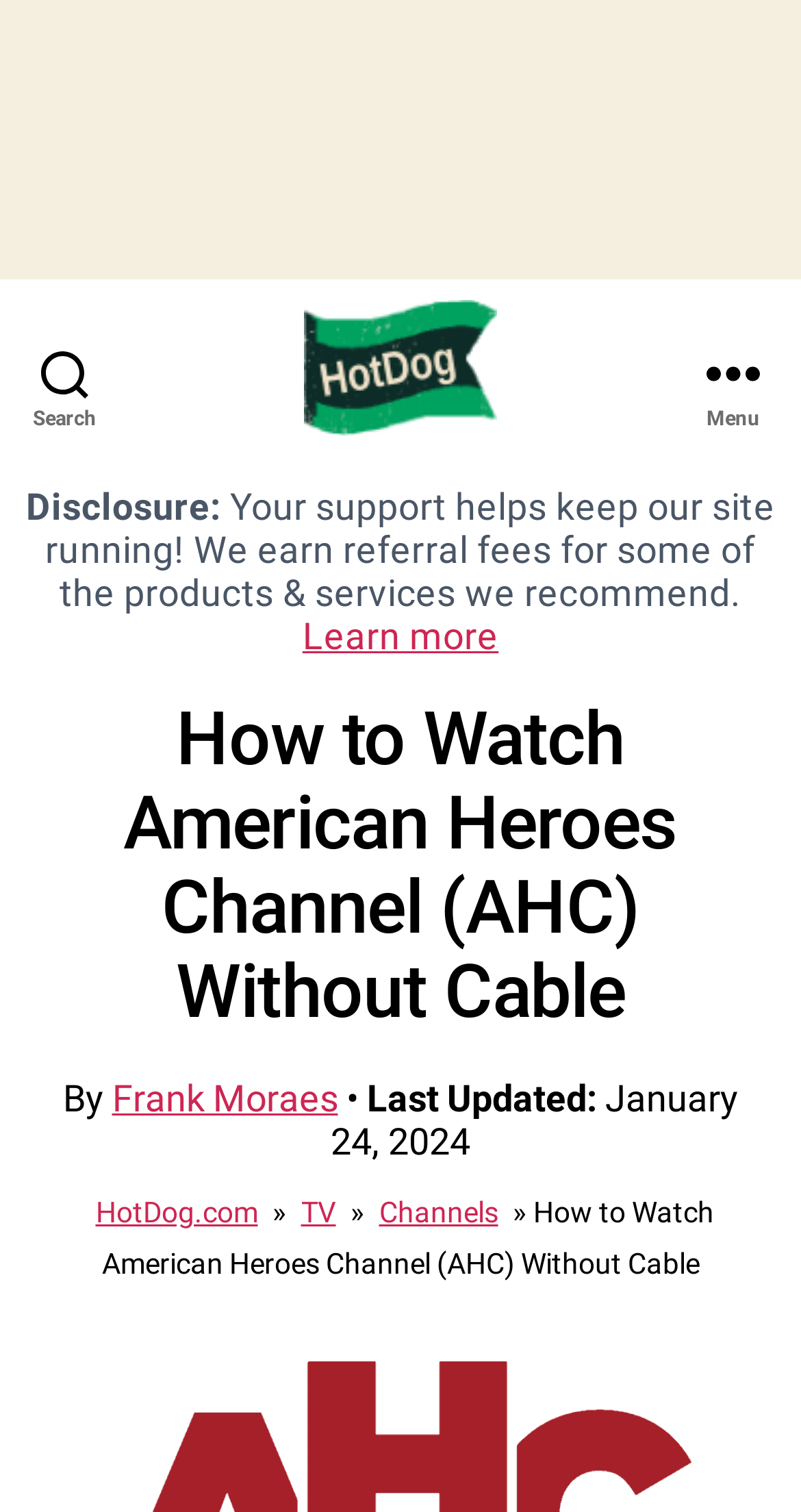Given the element description, predict the bounding box coordinates in the format (top-left x, top-left y, bottom-right x, bottom-right y). Make sure all values are between 0 and 1. Here is the element description: Superior Corrosion

None